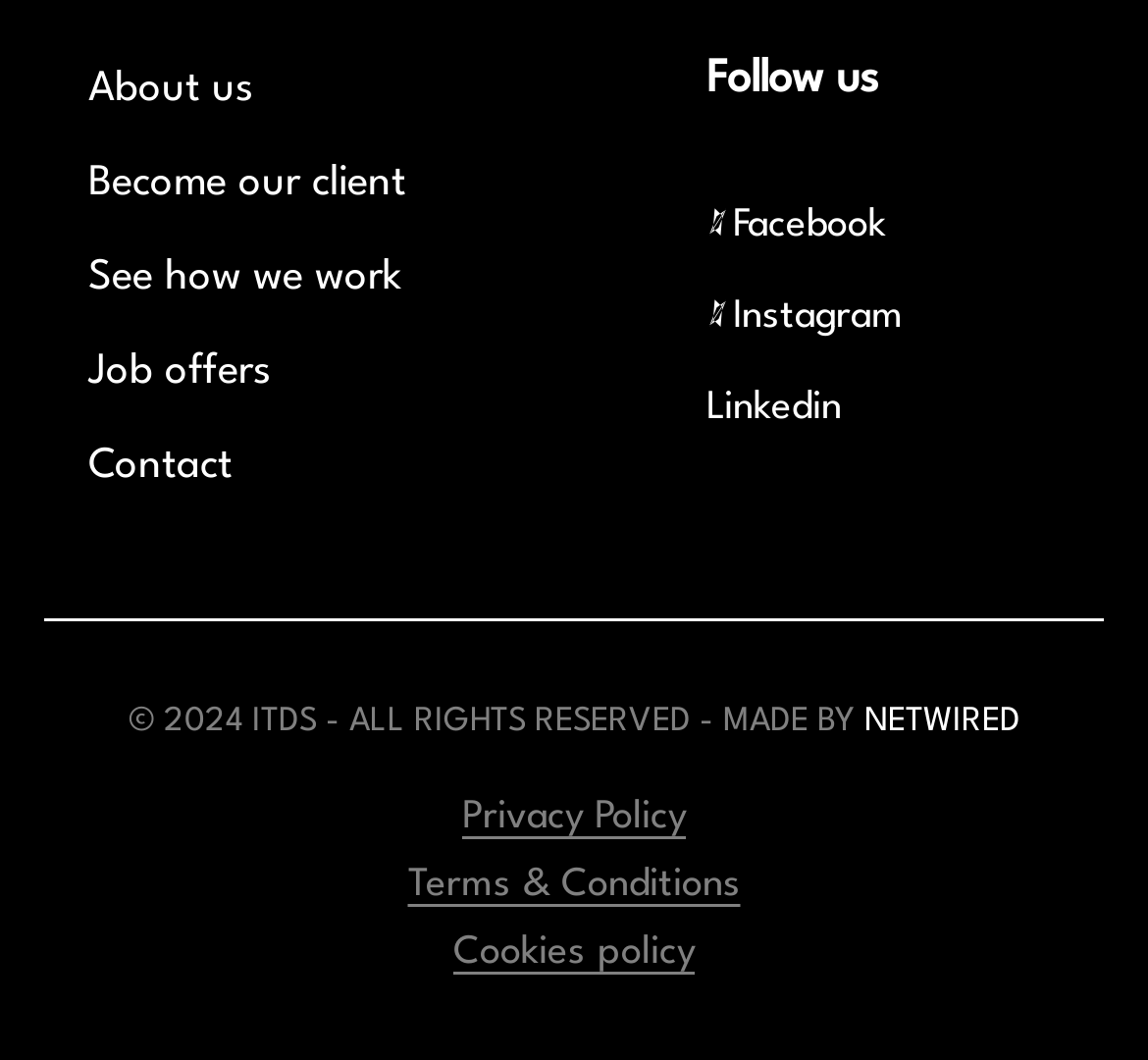Please answer the following question as detailed as possible based on the image: 
What is the purpose of the 'About us' link?

The 'About us' link is typically used to provide information about the company, its history, mission, and values, allowing visitors to learn more about the organization.